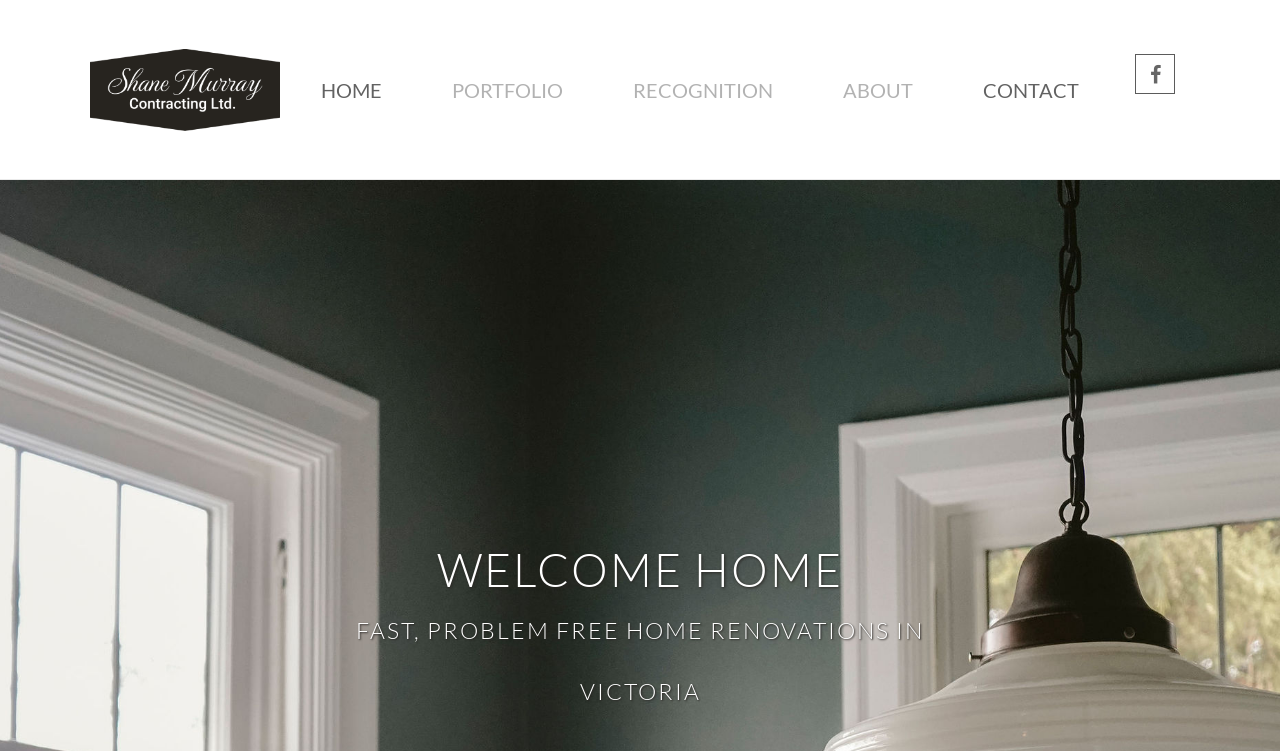Given the element description Contact, identify the bounding box coordinates for the UI element on the webpage screenshot. The format should be (top-left x, top-left y, bottom-right x, bottom-right y), with values between 0 and 1.

[0.741, 0.0, 0.87, 0.24]